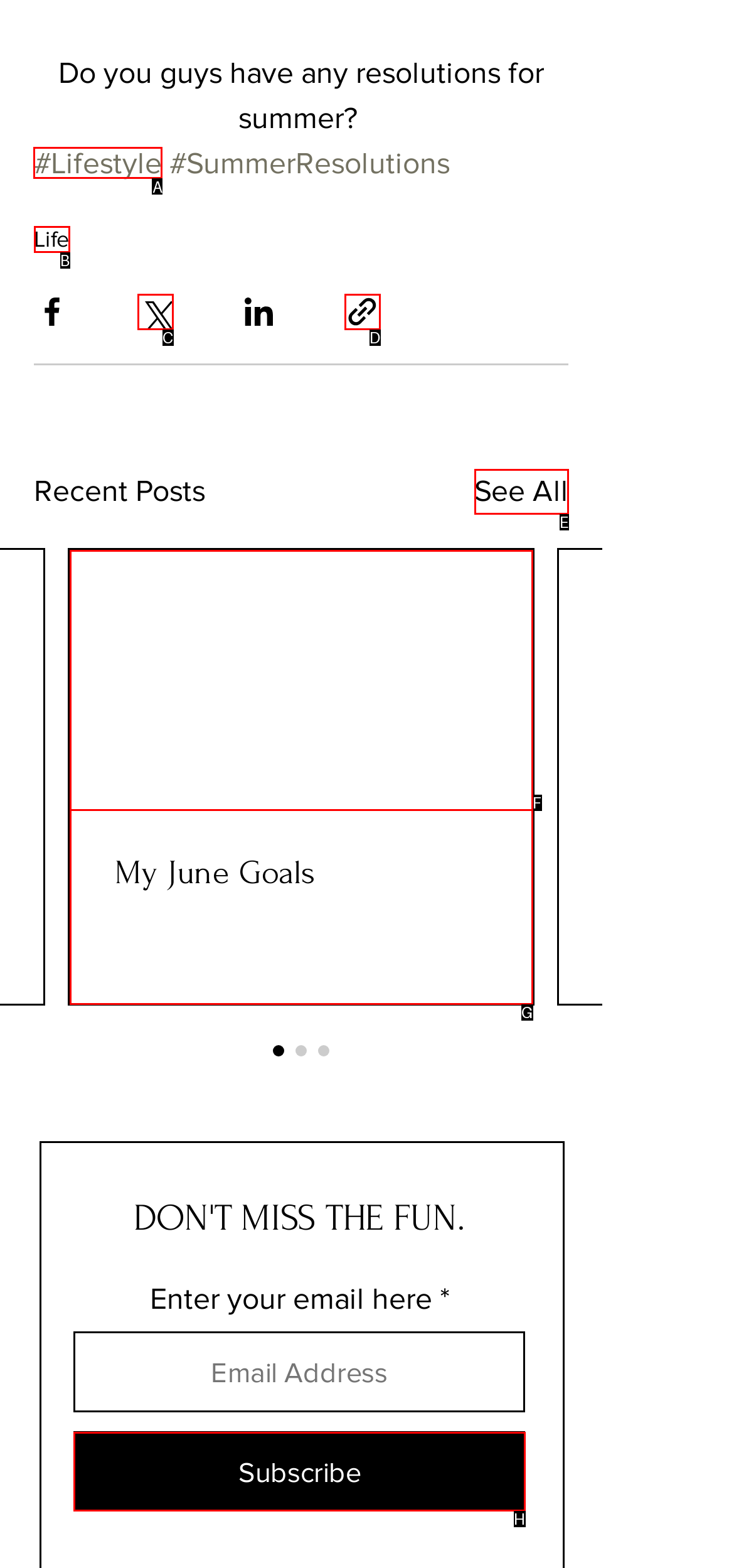Which HTML element should be clicked to fulfill the following task: Click on the 'Lifestyle' link?
Reply with the letter of the appropriate option from the choices given.

A